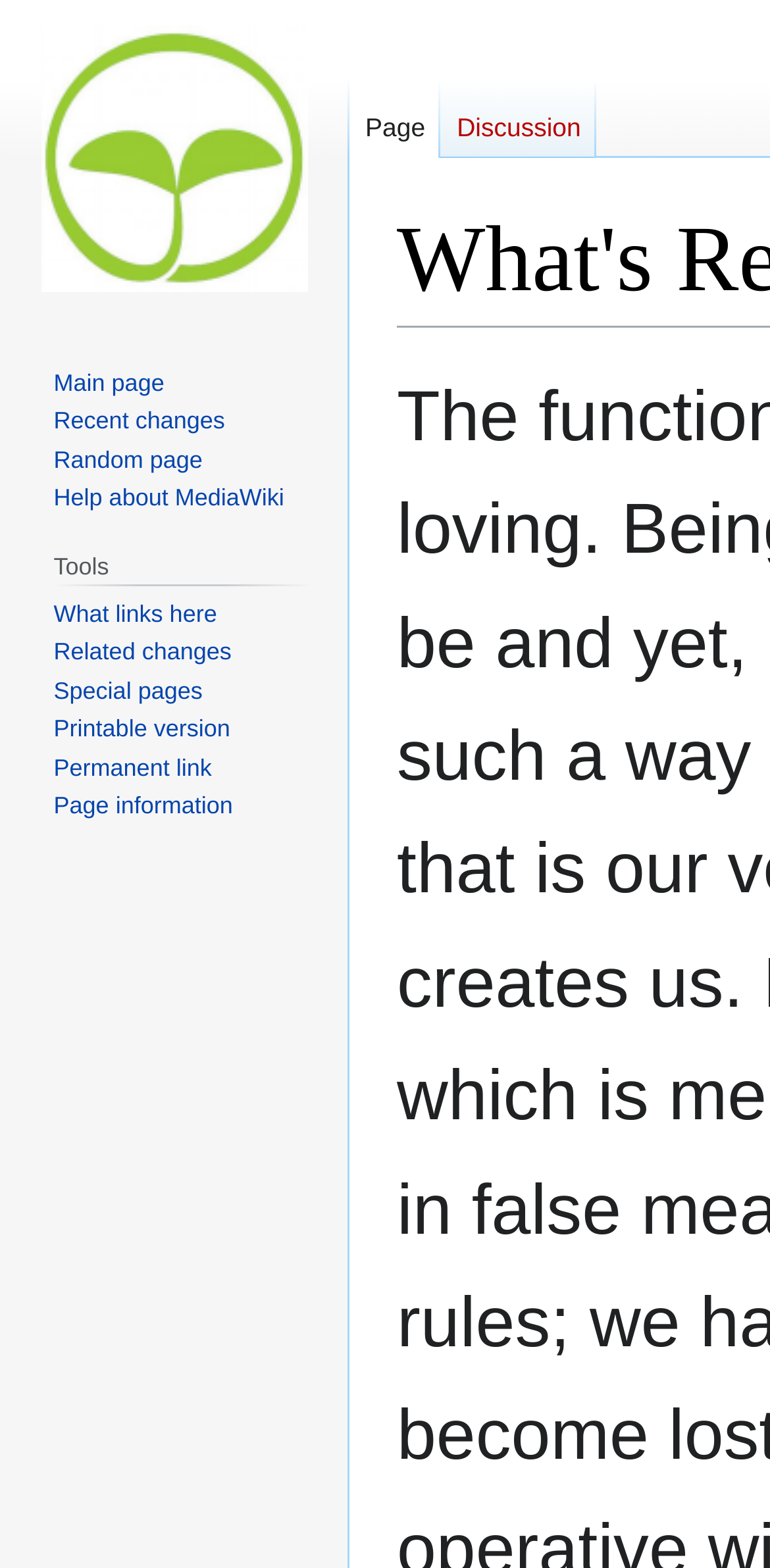Respond with a single word or phrase for the following question: 
How many links are there under 'Tools'?

6